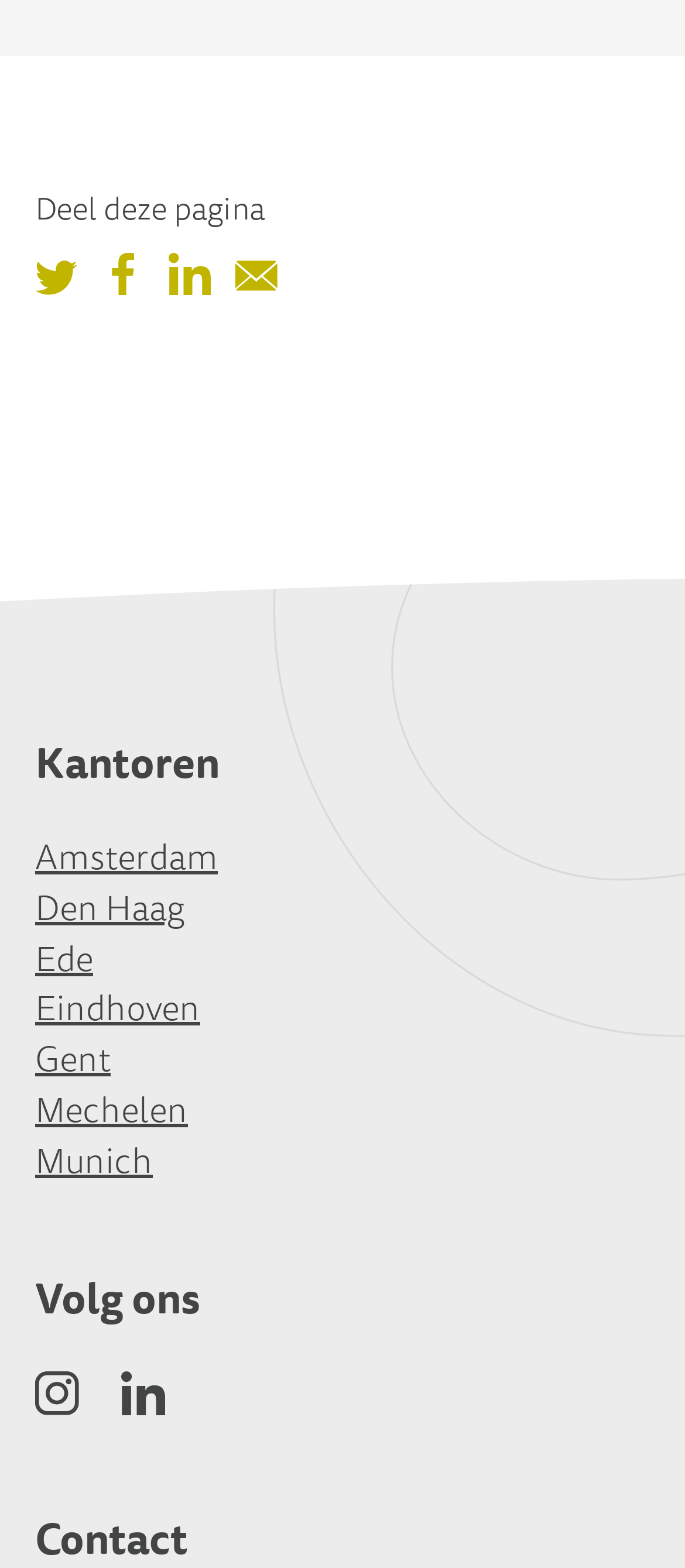Using the information in the image, give a detailed answer to the following question: What is the purpose of the 'Volg ons' section?

The 'Volg ons' section, which translates to 'Follow us', contains links to social media platforms. This suggests that the purpose of this section is to allow users to follow the company on these platforms.